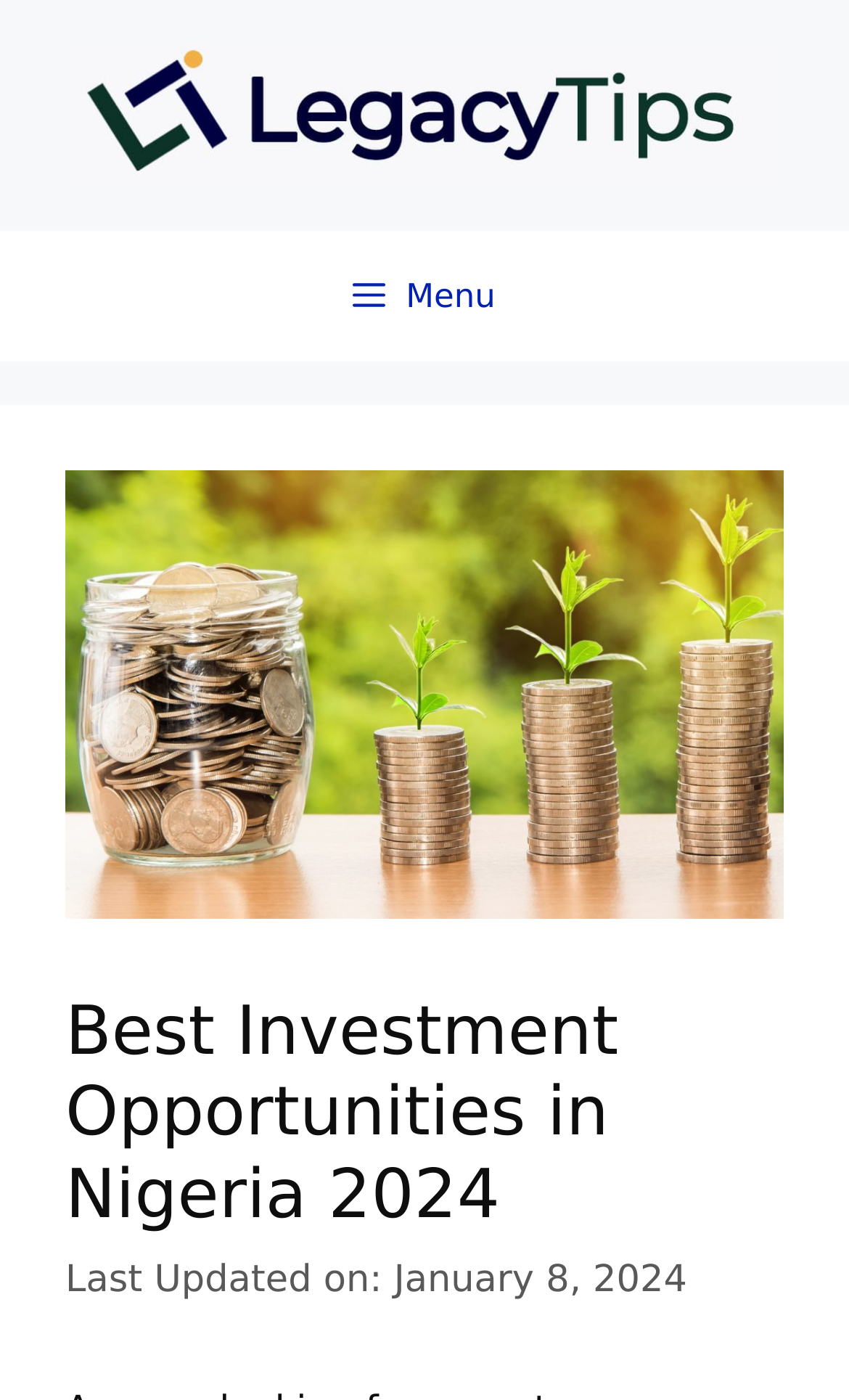Given the following UI element description: "alt="LegacyTips"", find the bounding box coordinates in the webpage screenshot.

[0.077, 0.066, 0.923, 0.097]